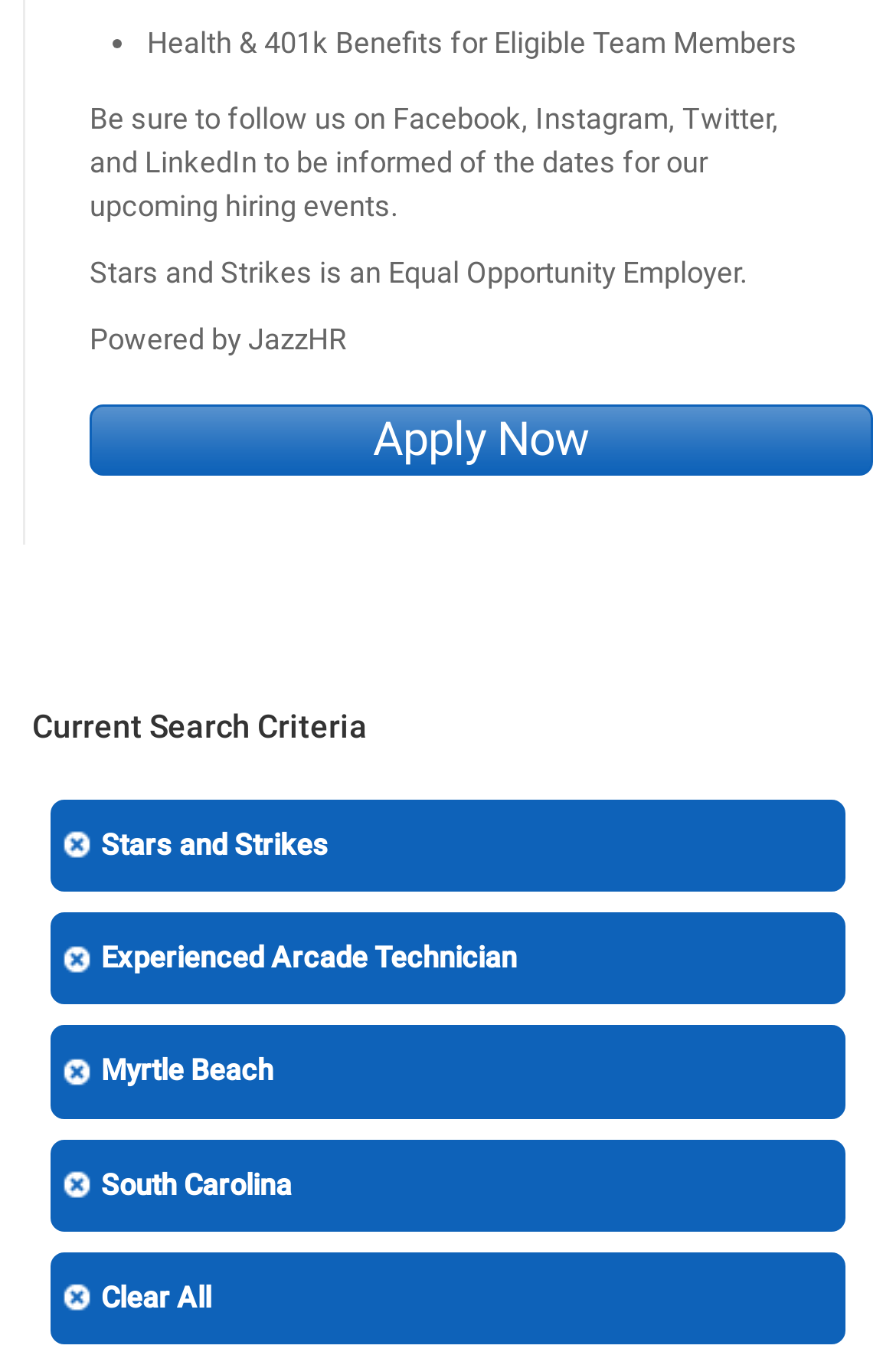Use a single word or phrase to respond to the question:
What is the company's social media presence?

Facebook, Instagram, Twitter, and LinkedIn